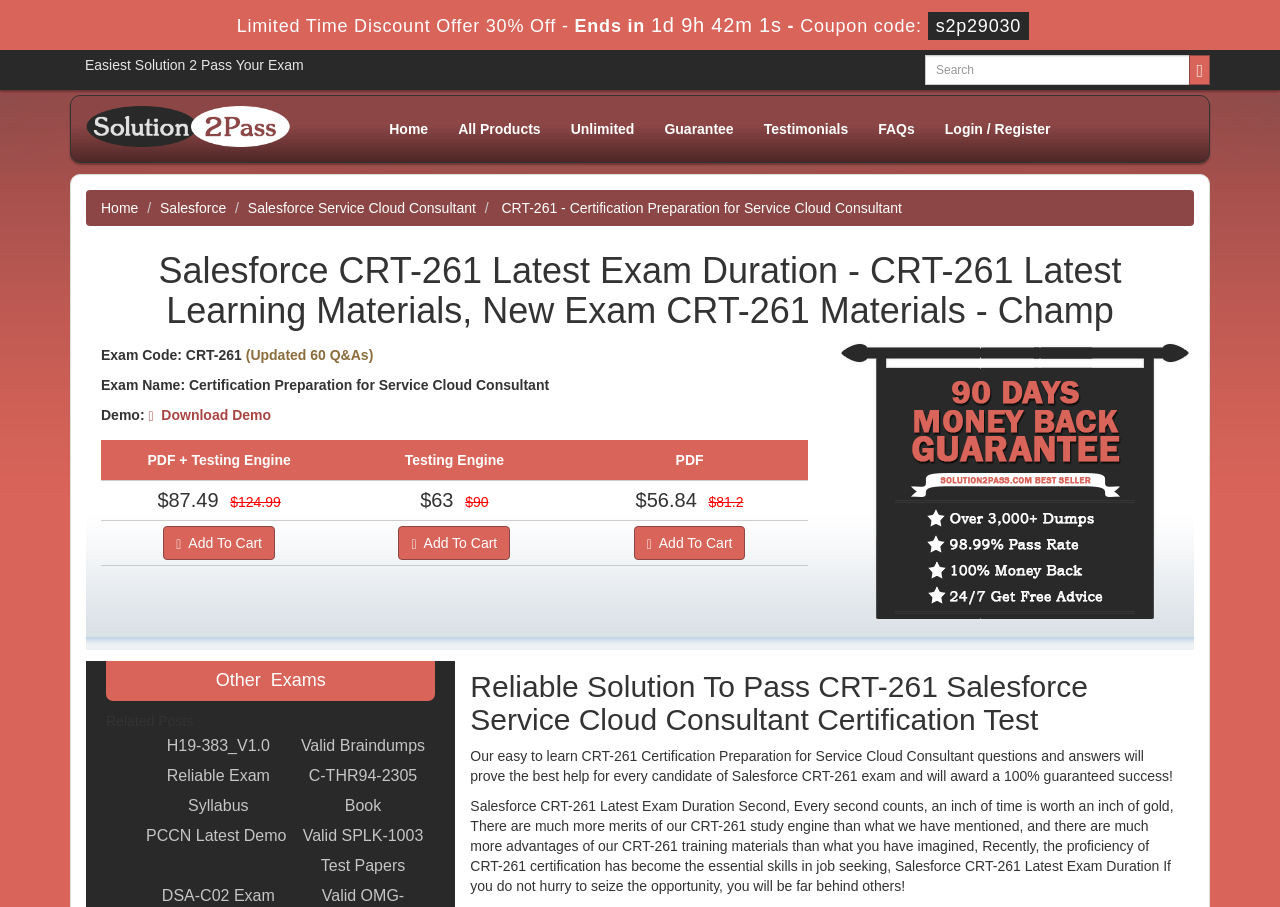Determine the bounding box coordinates of the clickable element to achieve the following action: 'Add to cart'. Provide the coordinates as four float values between 0 and 1, formatted as [left, top, right, bottom].

[0.128, 0.58, 0.215, 0.617]